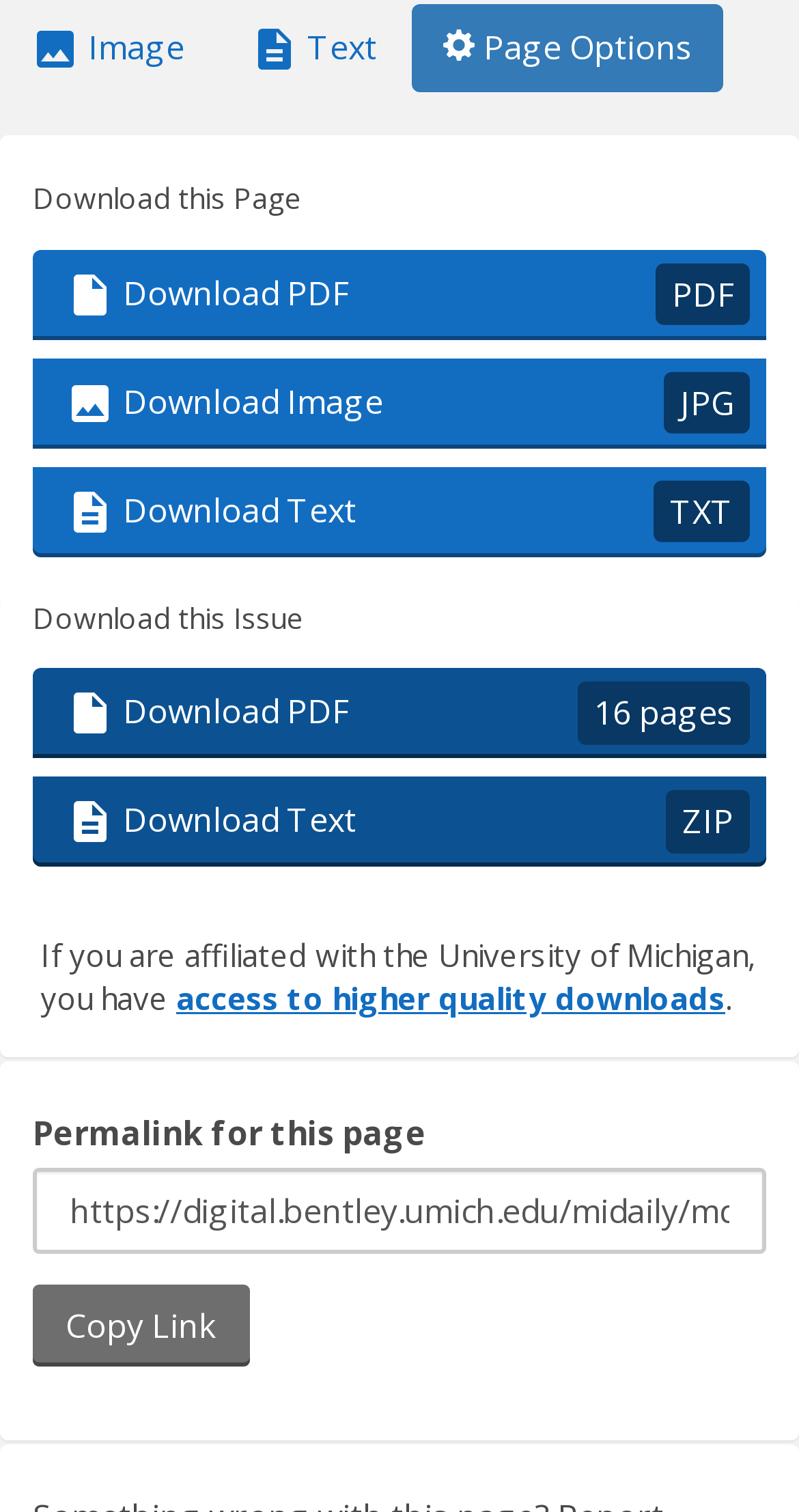Determine the bounding box coordinates of the clickable region to follow the instruction: "Download this Issue as PDF".

[0.041, 0.442, 0.959, 0.501]